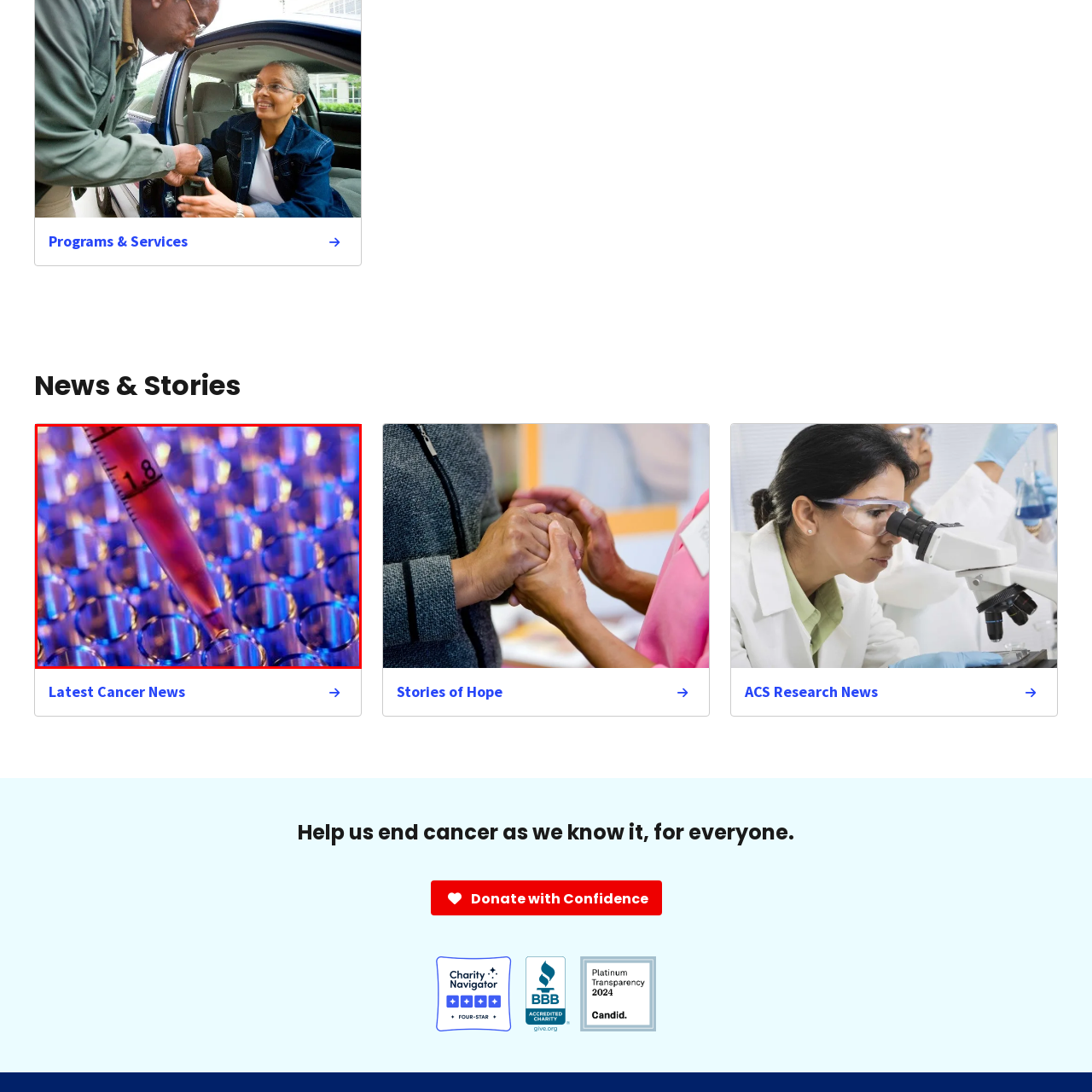Elaborate on the image enclosed by the red box with a detailed description.

This vivid image captures the moment a dropper, filled with a vibrant purple liquid, is poised to drop its contents into a series of laboratory test tubes. The shimmering blue background emphasizes the scientific environment, suggesting a focus on experimentation and research. This scene evokes the essential role of laboratory work in advancing medical knowledge, particularly within the context of cancer research, reflecting a commitment to discovering breakthroughs in treatment and understanding of the disease. The precision of the dropper aligns with the meticulous nature of scientific inquiry that underpins efforts to improve health outcomes.